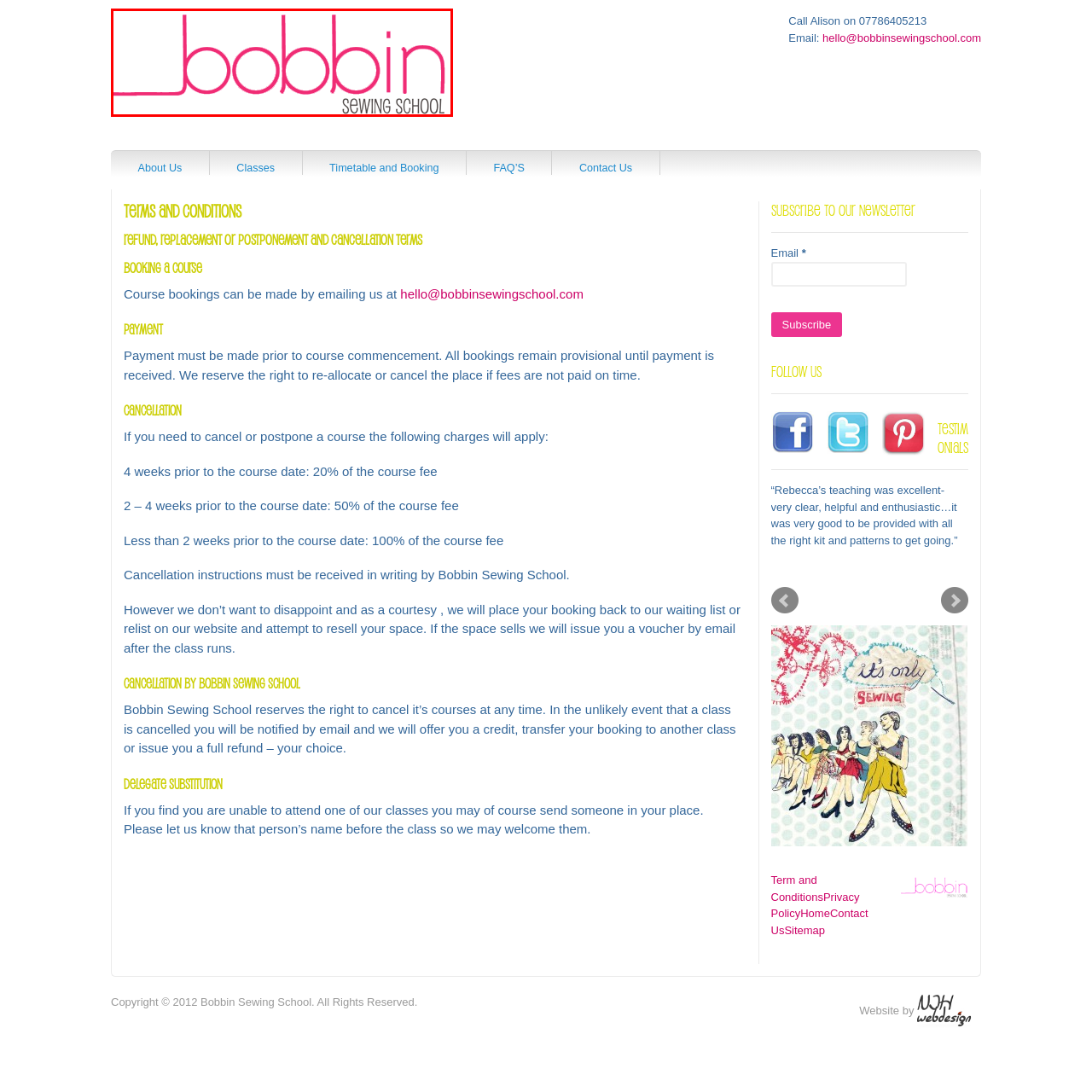Please look at the image highlighted by the red box, What phrase is written in gray font?
 Provide your answer using a single word or phrase.

SEWING SCHOOL